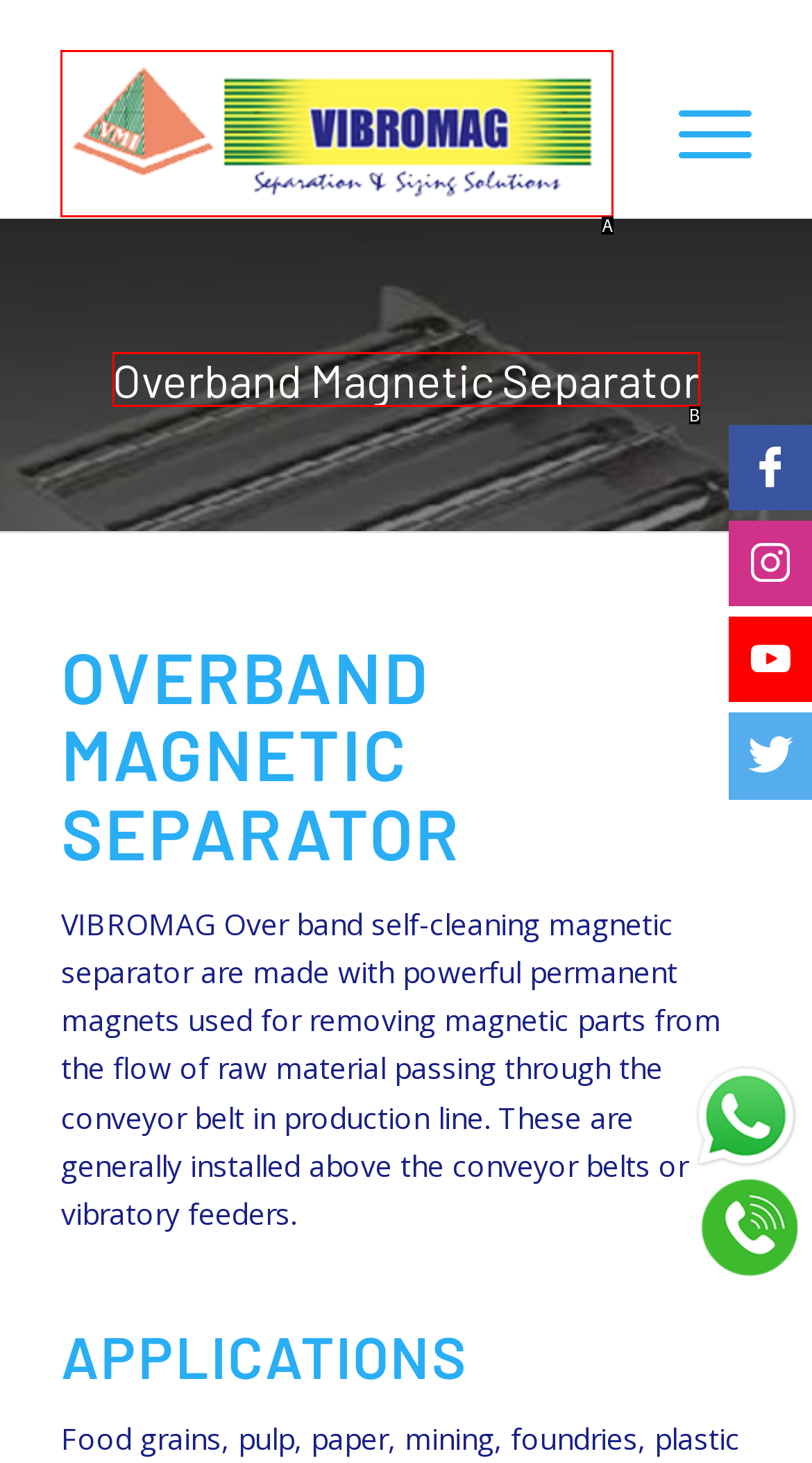Based on the description Overband Magnetic Separator, identify the most suitable HTML element from the options. Provide your answer as the corresponding letter.

B